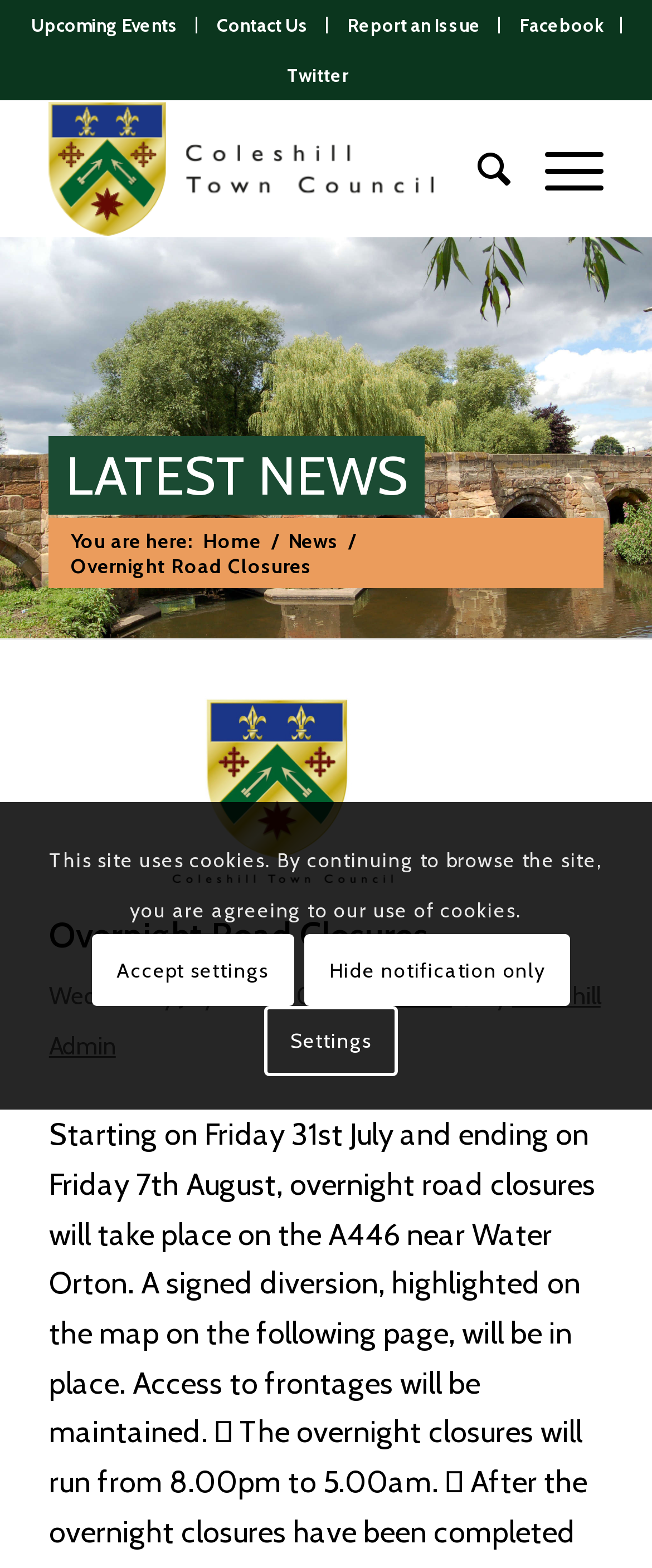What is the category of the news?
Based on the screenshot, give a detailed explanation to answer the question.

I found the answer by looking at the link 'News' which is a child element of the HeaderAsNonLandmark and is part of the breadcrumb navigation.